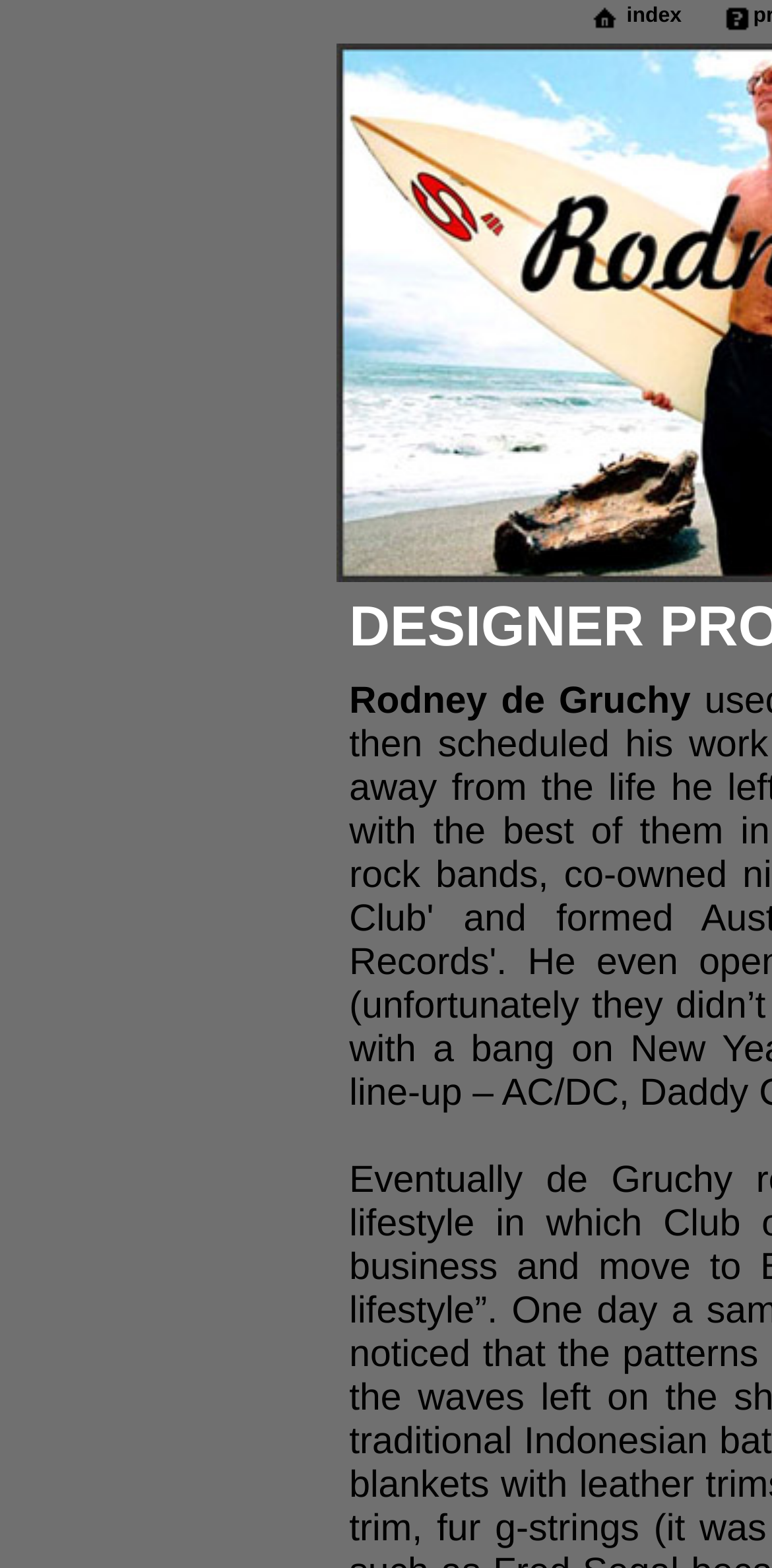Bounding box coordinates must be specified in the format (top-left x, top-left y, bottom-right x, bottom-right y). All values should be floating point numbers between 0 and 1. What are the bounding box coordinates of the UI element described as: index

[0.812, 0.003, 0.883, 0.018]